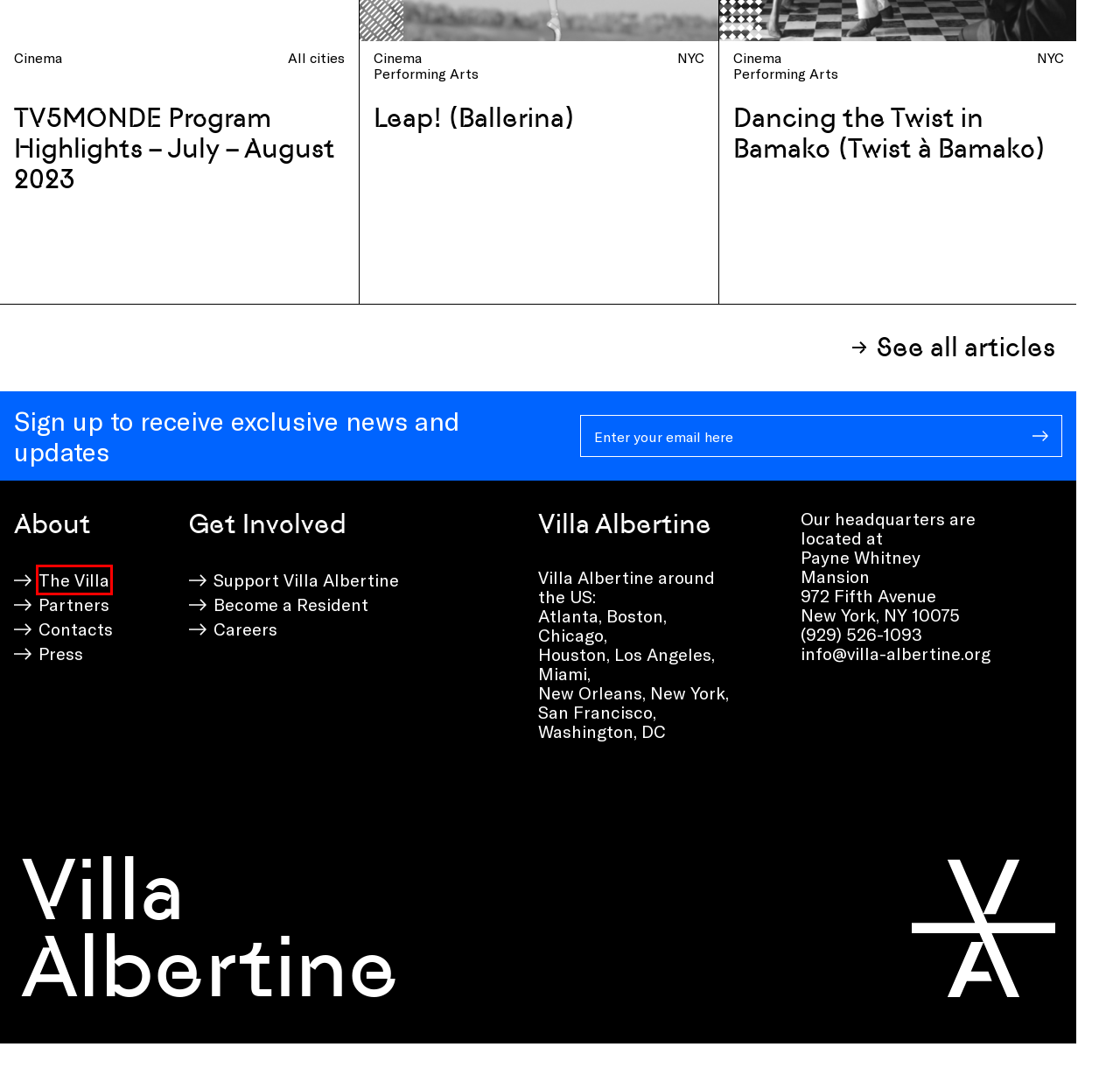Review the screenshot of a webpage that includes a red bounding box. Choose the most suitable webpage description that matches the new webpage after clicking the element within the red bounding box. Here are the candidates:
A. Support – Villa Albertine
B. Search – Villa Albertine
C. The Villa – Villa Albertine
D. Cultural Partners – Villa Albertine
E. Press Releases – Villa Albertine
F. Villa Albertine Residencies and Grants – Villa Albertine
G. Contacts – Villa Albertine
H. Careers – Villa Albertine

C